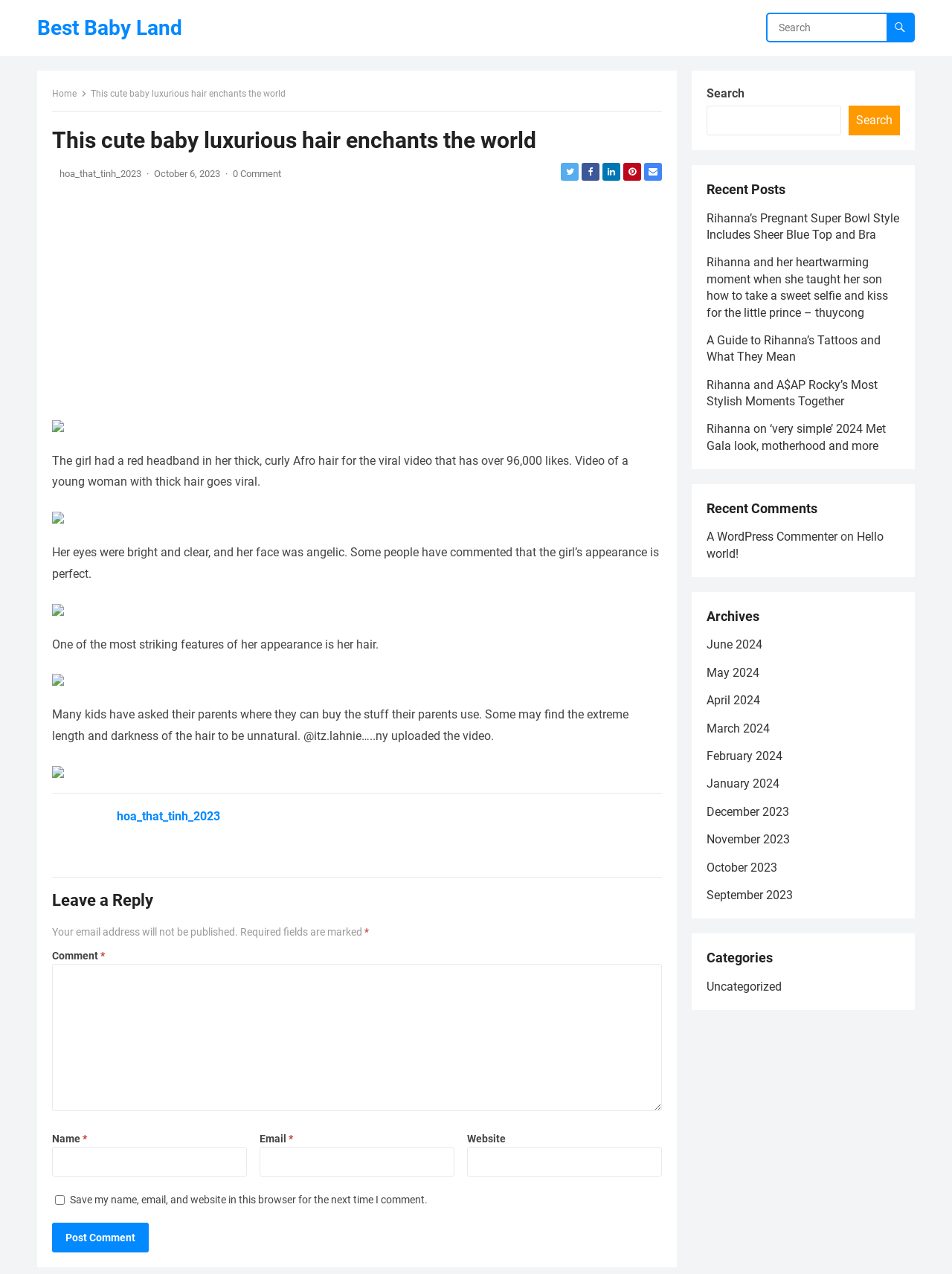Please answer the following query using a single word or phrase: 
What is the color of the headband in the viral video?

Red